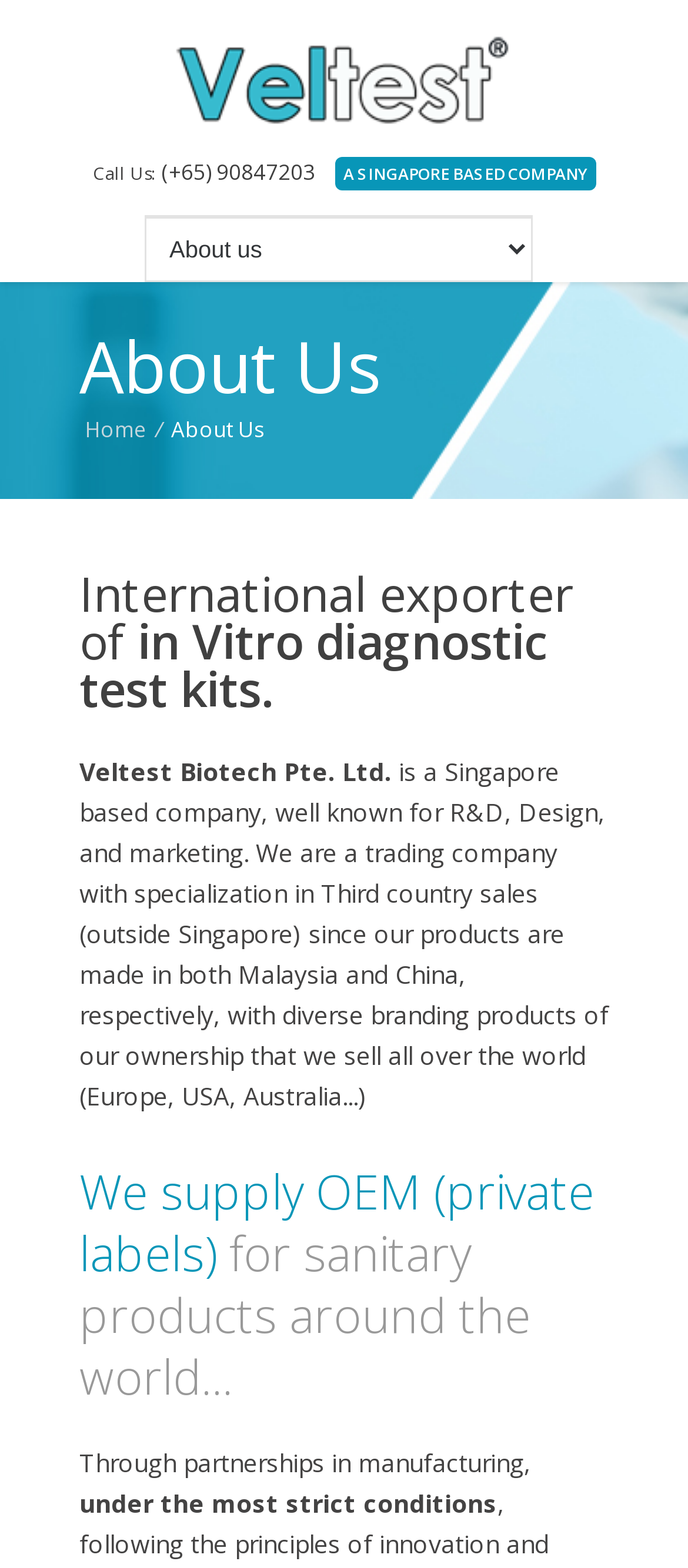Determine the bounding box coordinates for the HTML element described here: "Home".

[0.123, 0.264, 0.213, 0.283]